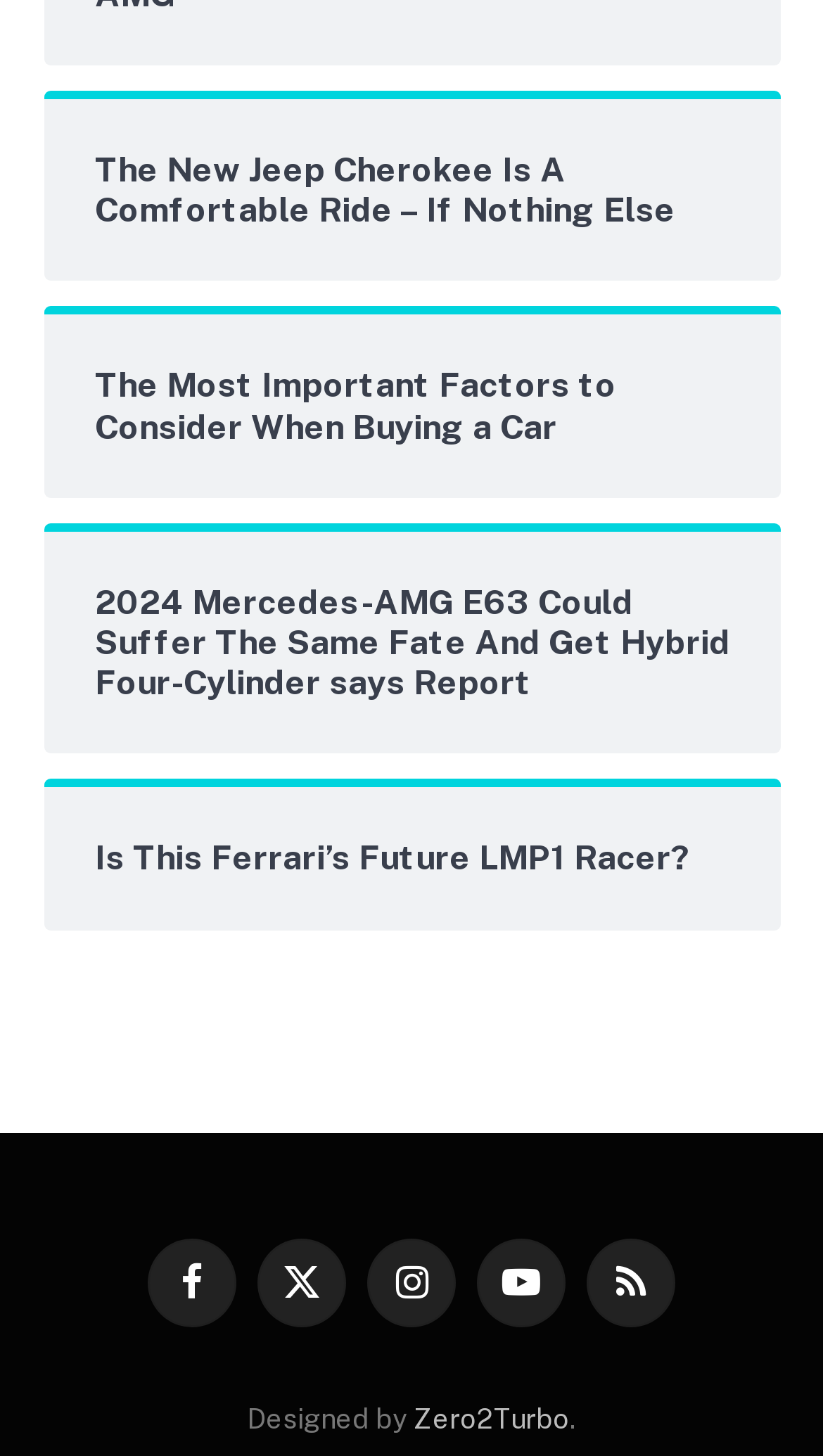Find the bounding box coordinates for the UI element whose description is: "Instagram". The coordinates should be four float numbers between 0 and 1, in the format [left, top, right, bottom].

[0.446, 0.85, 0.554, 0.911]